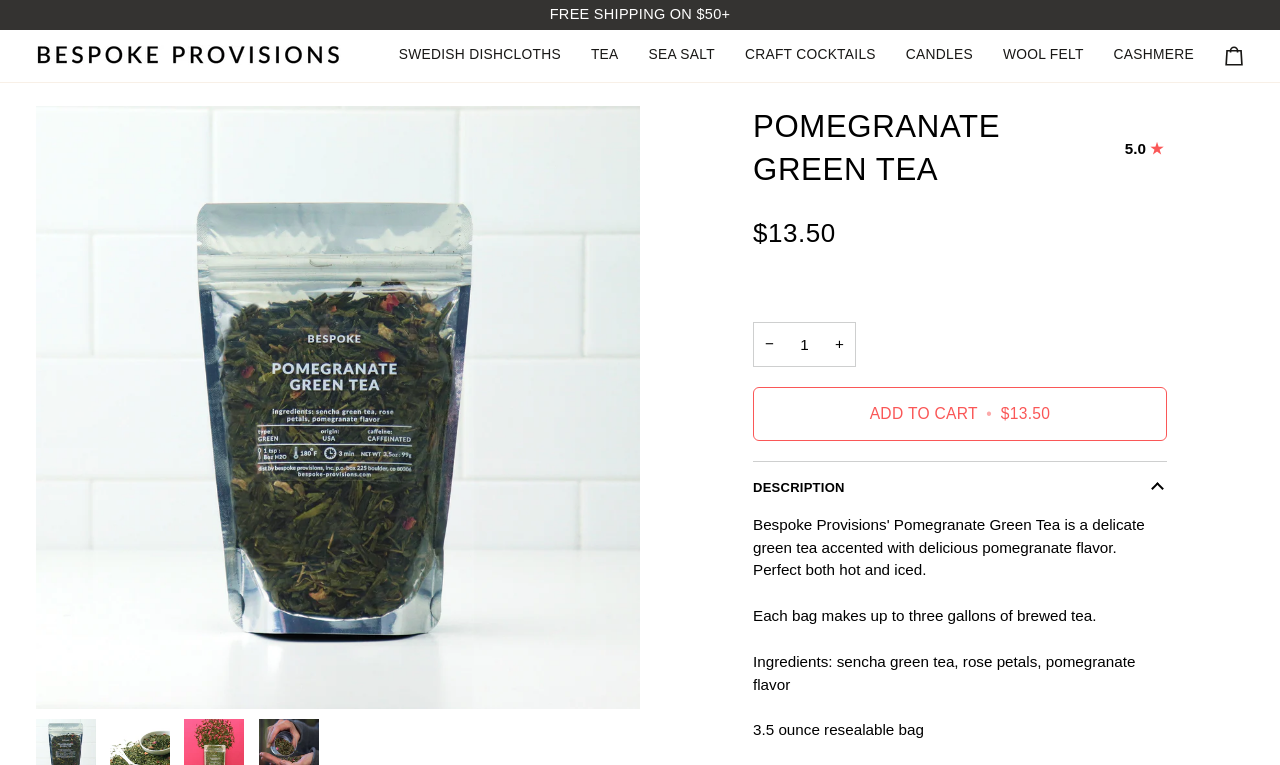Specify the bounding box coordinates of the element's region that should be clicked to achieve the following instruction: "Click on the Cart link". The bounding box coordinates consist of four float numbers between 0 and 1, in the format [left, top, right, bottom].

[0.945, 0.039, 0.984, 0.107]